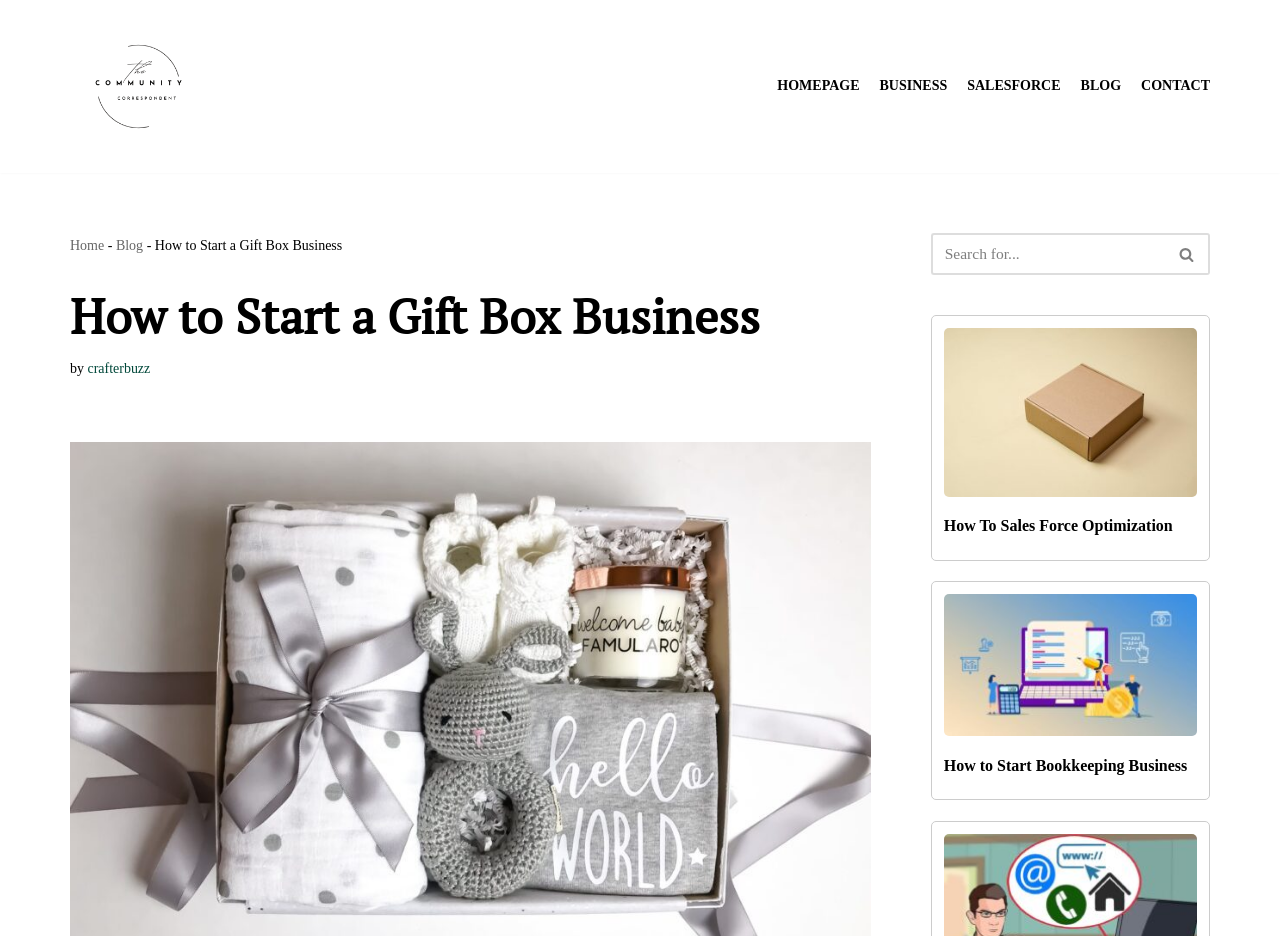Please locate the bounding box coordinates of the element that should be clicked to complete the given instruction: "read the blog post 'How to Start a Gift Box Business'".

[0.055, 0.316, 0.68, 0.377]